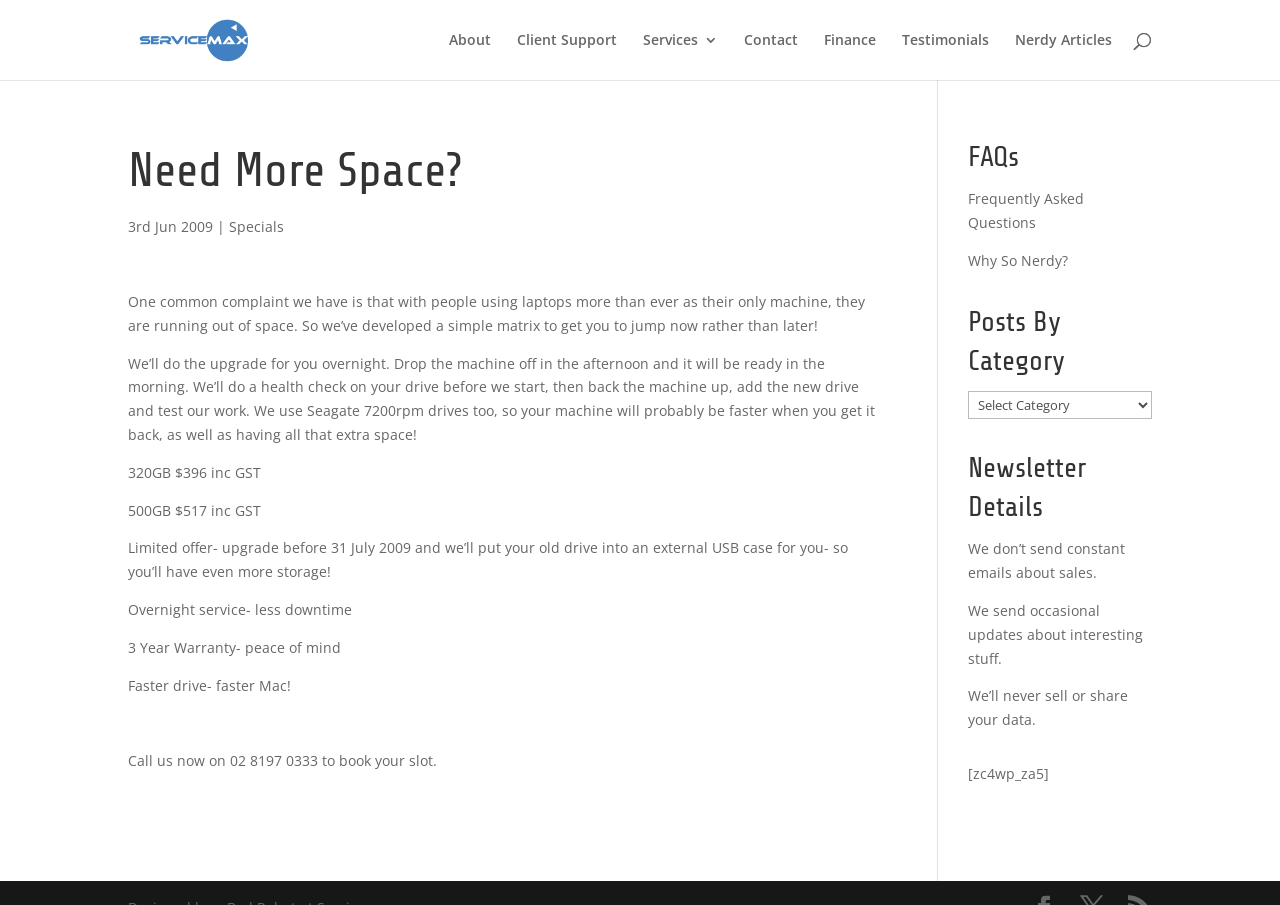Please find the top heading of the webpage and generate its text.

Need More Space?